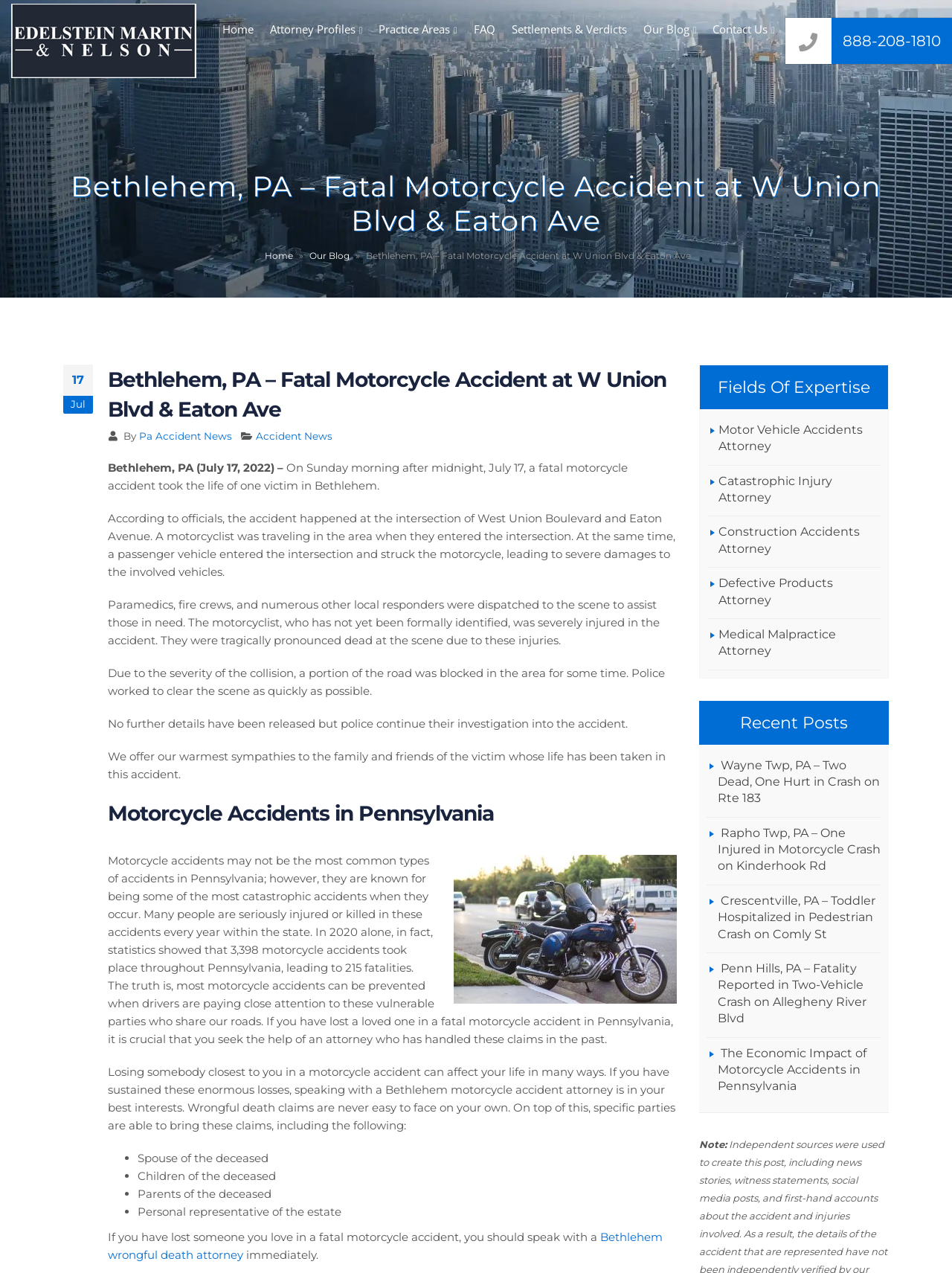Determine the bounding box coordinates of the clickable element necessary to fulfill the instruction: "View the 'Recent Posts' section". Provide the coordinates as four float numbers within the 0 to 1 range, i.e., [left, top, right, bottom].

[0.734, 0.55, 0.934, 0.585]